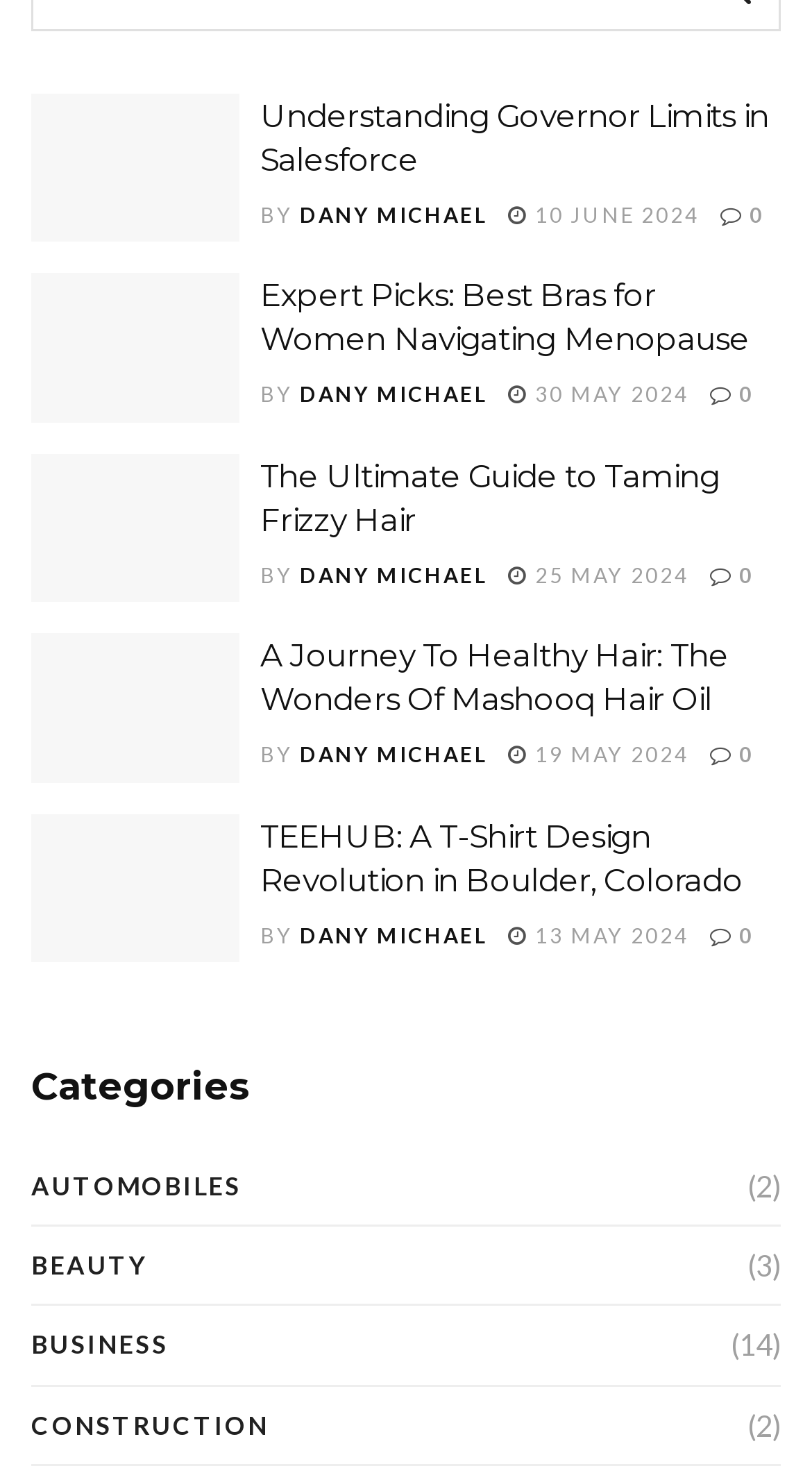Who is the author of the second article?
Based on the image, give a concise answer in the form of a single word or short phrase.

DANY MICHAEL